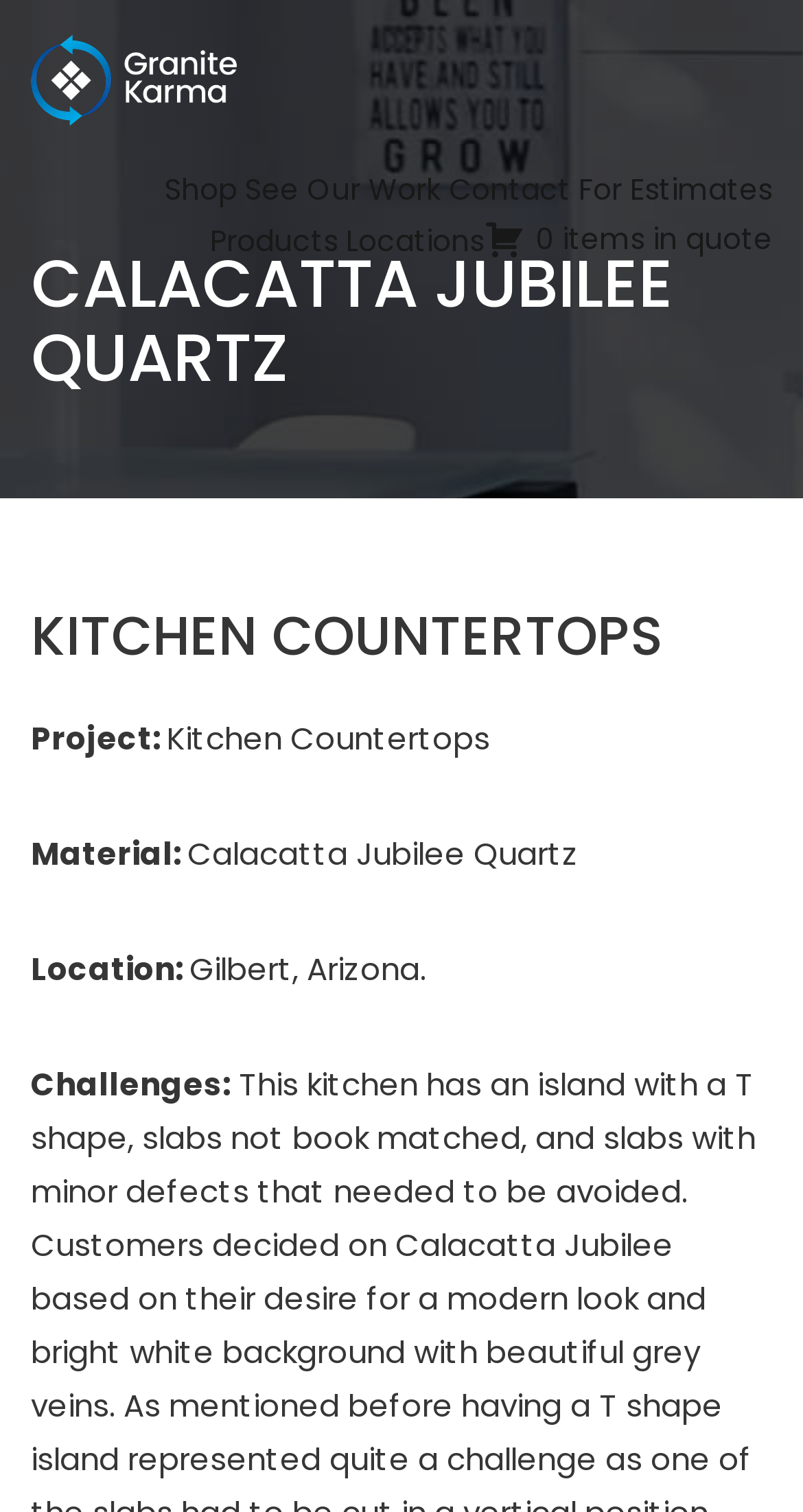What is the name of the product category?
From the details in the image, provide a complete and detailed answer to the question.

I analyzed the webpage structure and found a heading that categorizes the product. The category is 'Kitchen Countertops'.